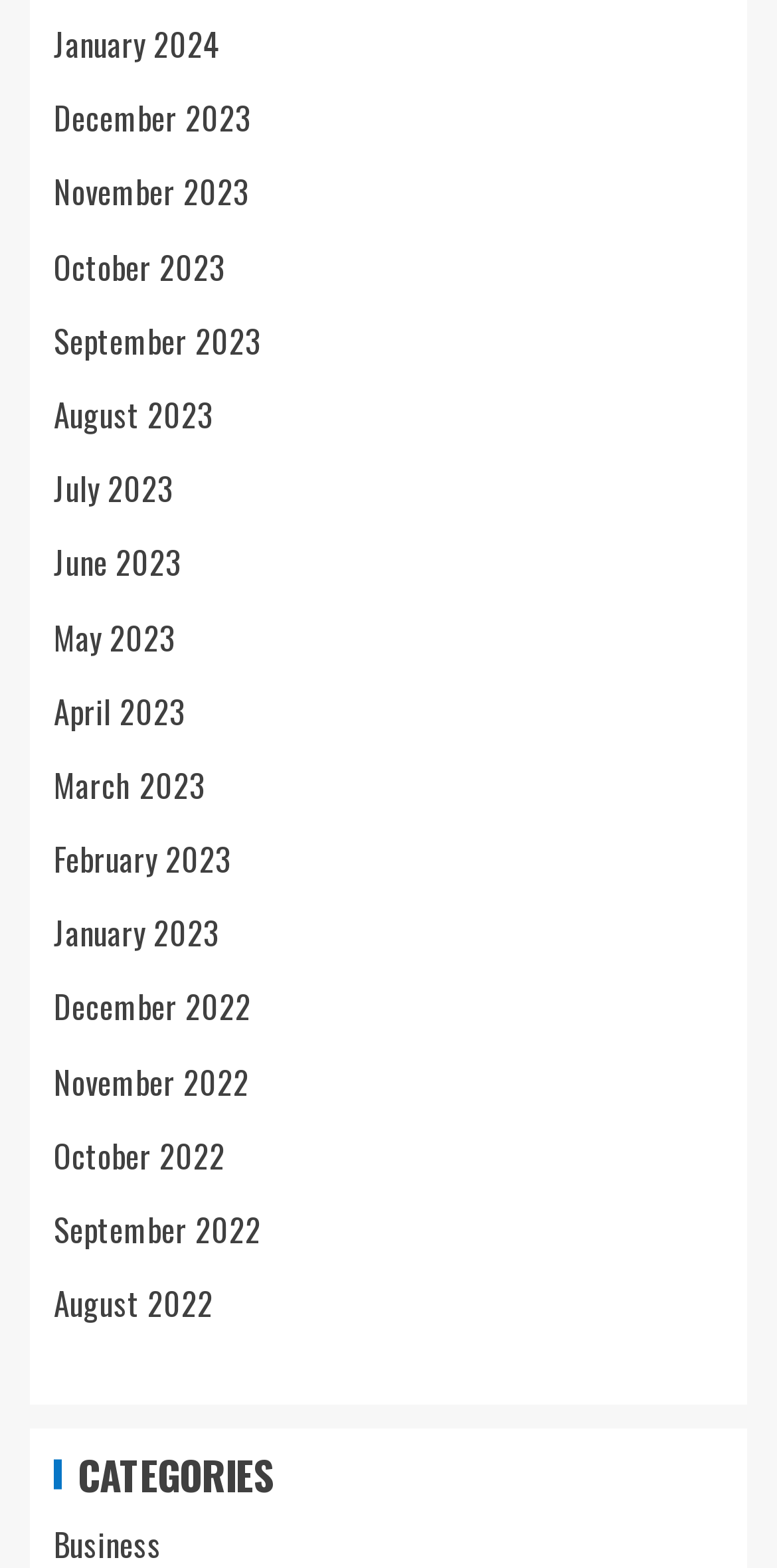Please identify the bounding box coordinates of the element I need to click to follow this instruction: "go to December 2023".

[0.069, 0.06, 0.323, 0.09]